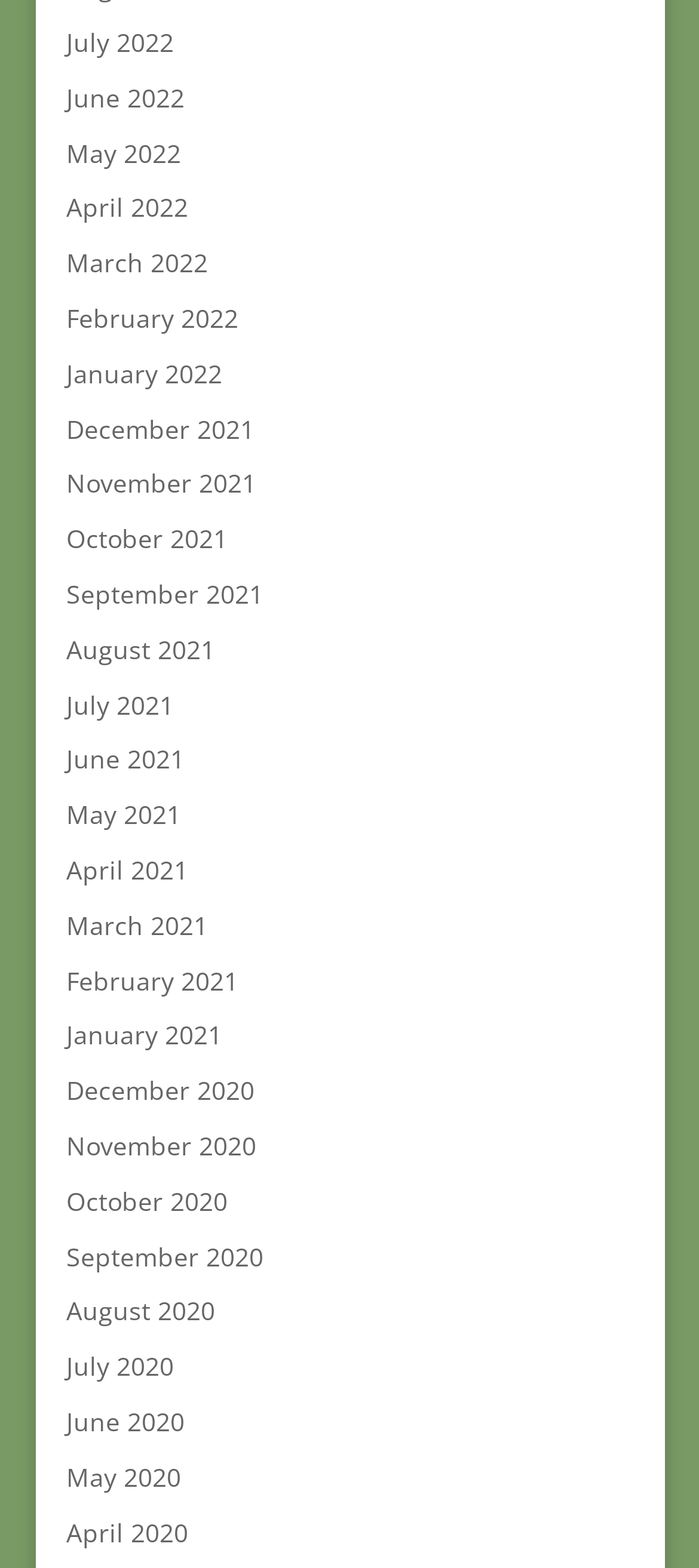Predict the bounding box coordinates of the area that should be clicked to accomplish the following instruction: "access January 2022". The bounding box coordinates should consist of four float numbers between 0 and 1, i.e., [left, top, right, bottom].

[0.095, 0.227, 0.318, 0.249]